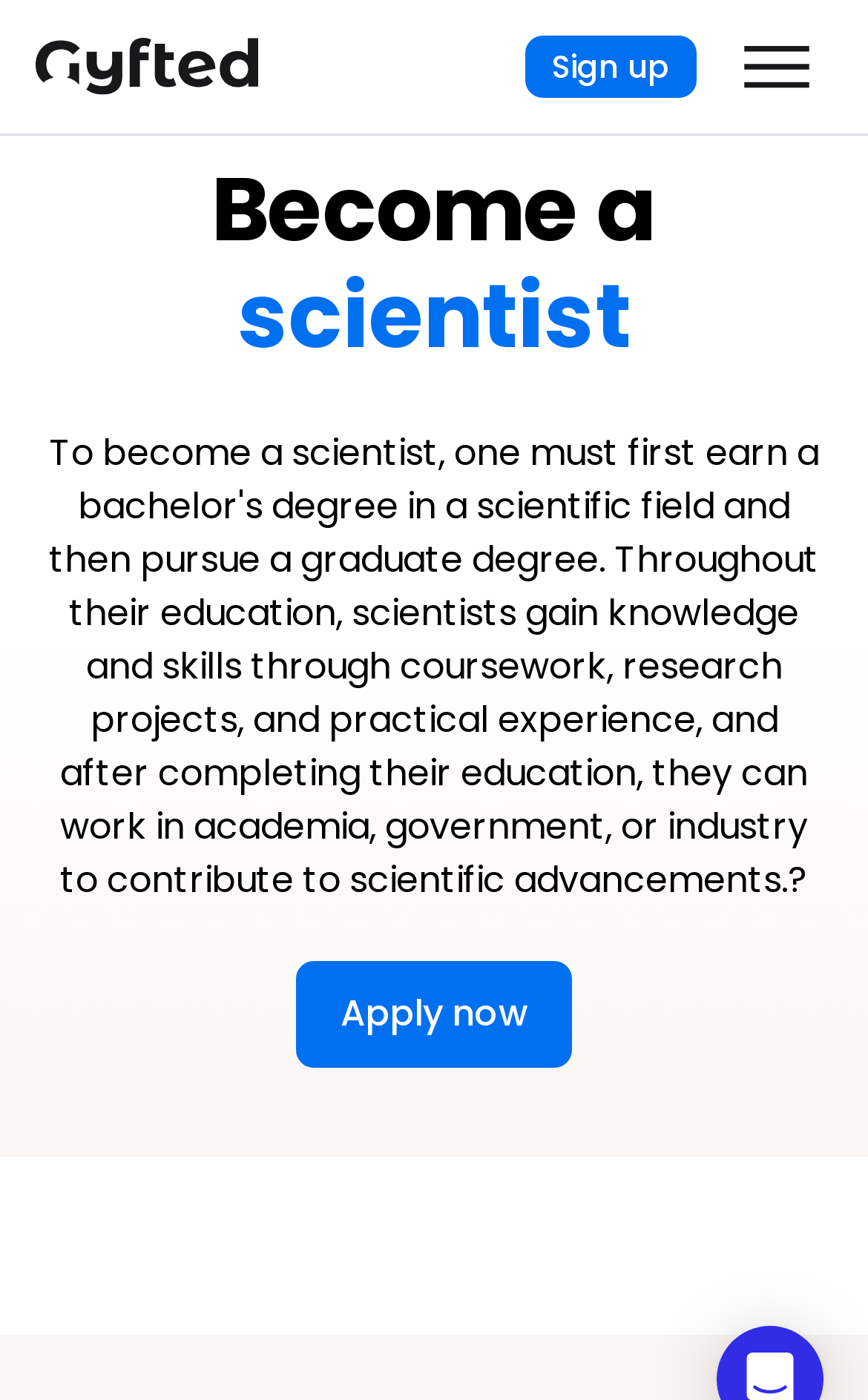Explain the webpage in detail.

The webpage is about becoming a scientist, with a clear and concise title "How to become a scientist?" at the top. Below the title, there is a header section that contains two links: "Main landing page" on the left and "Sign up" on the right. The "Main landing page" link has an accompanying image, while the "Sign up" link has a separate image to its right.

Further down, there is a prominent heading "Become a scientist" that spans almost the entire width of the page. Below this heading, there is a brief question mark symbol, which seems to be a decorative element.

The main call-to-action on the page is a prominent "Apply now" link, located roughly in the middle of the page. This link is likely the primary action the webpage is encouraging visitors to take.

Overall, the webpage has a simple and clean layout, with a clear focus on guiding visitors towards becoming a scientist.